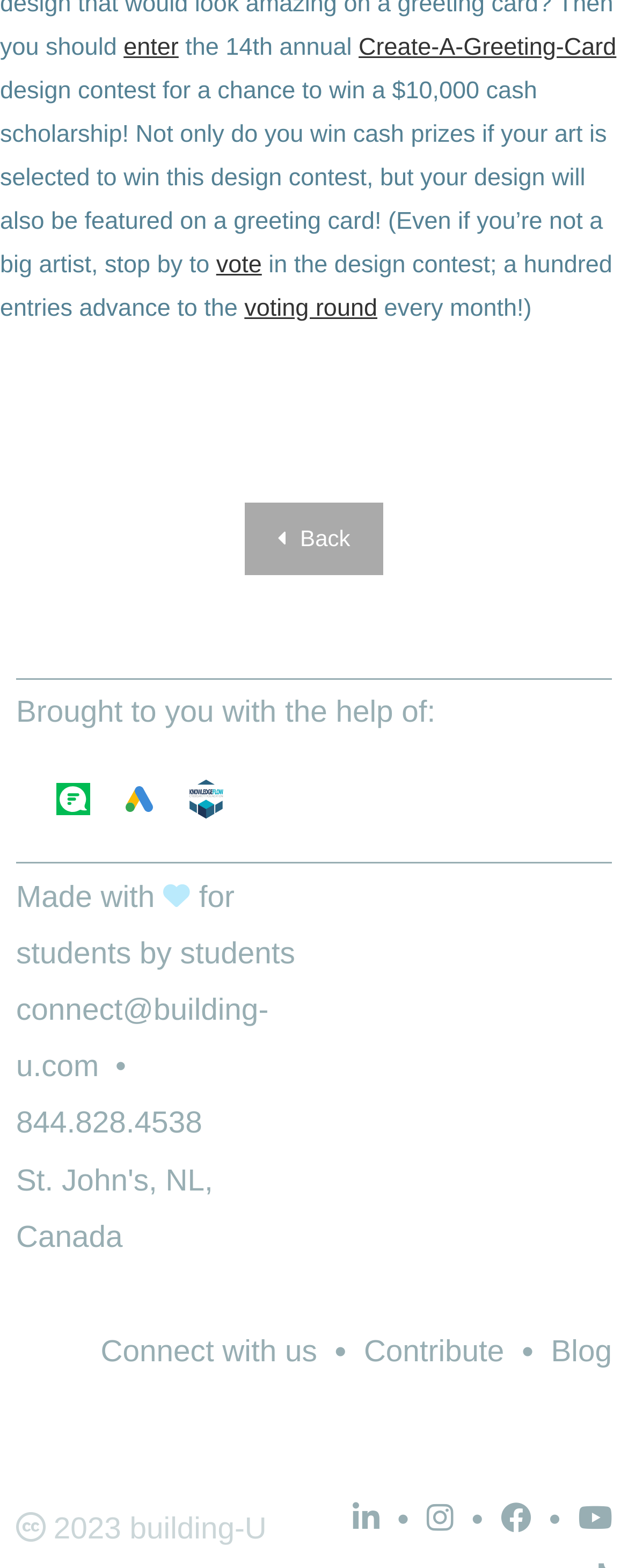Determine the bounding box coordinates for the area that should be clicked to carry out the following instruction: "Check Surf report".

None